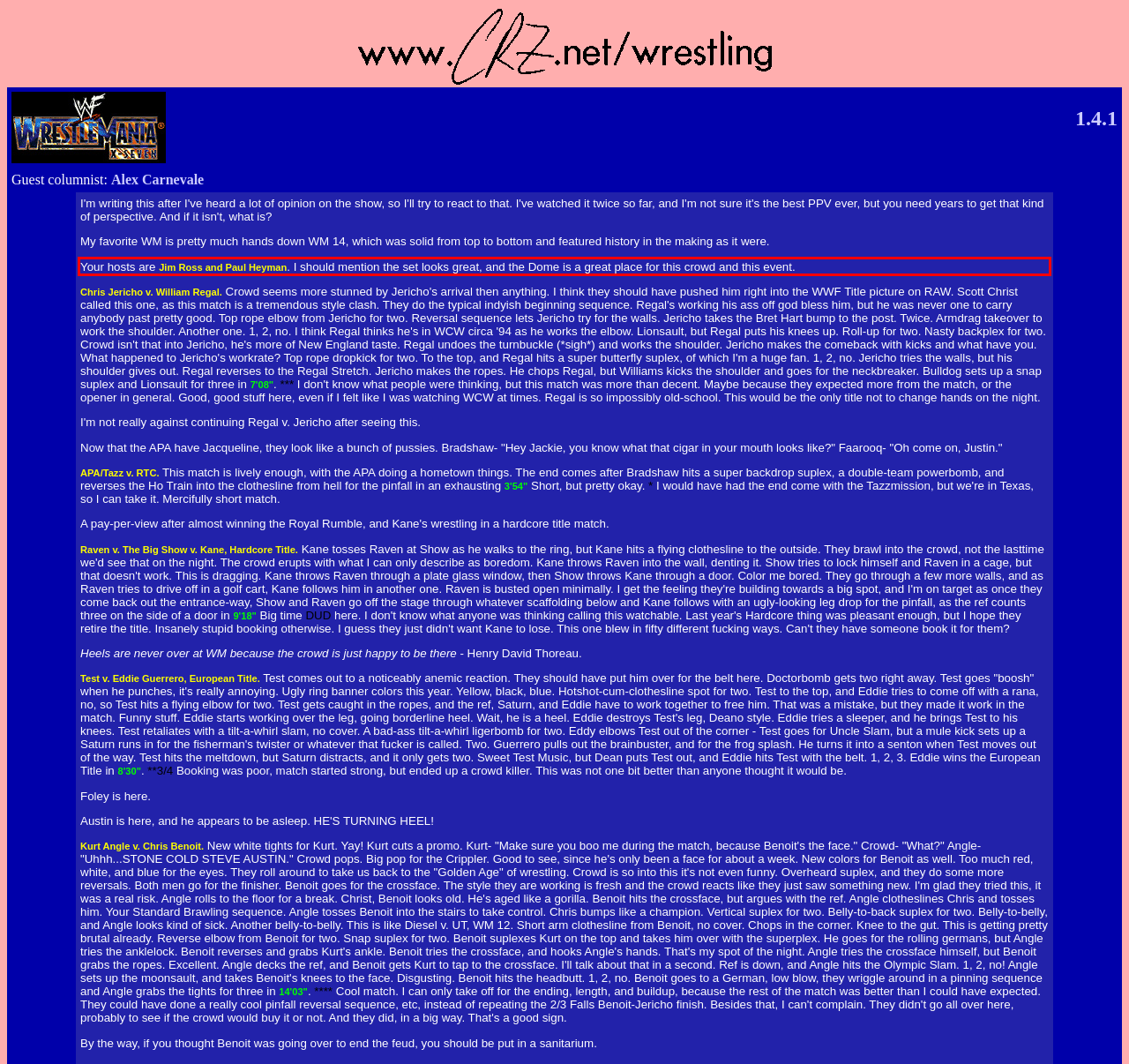Analyze the screenshot of the webpage that features a red bounding box and recognize the text content enclosed within this red bounding box.

Your hosts are Jim Ross and Paul Heyman. I should mention the set looks great, and the Dome is a great place for this crowd and this event.